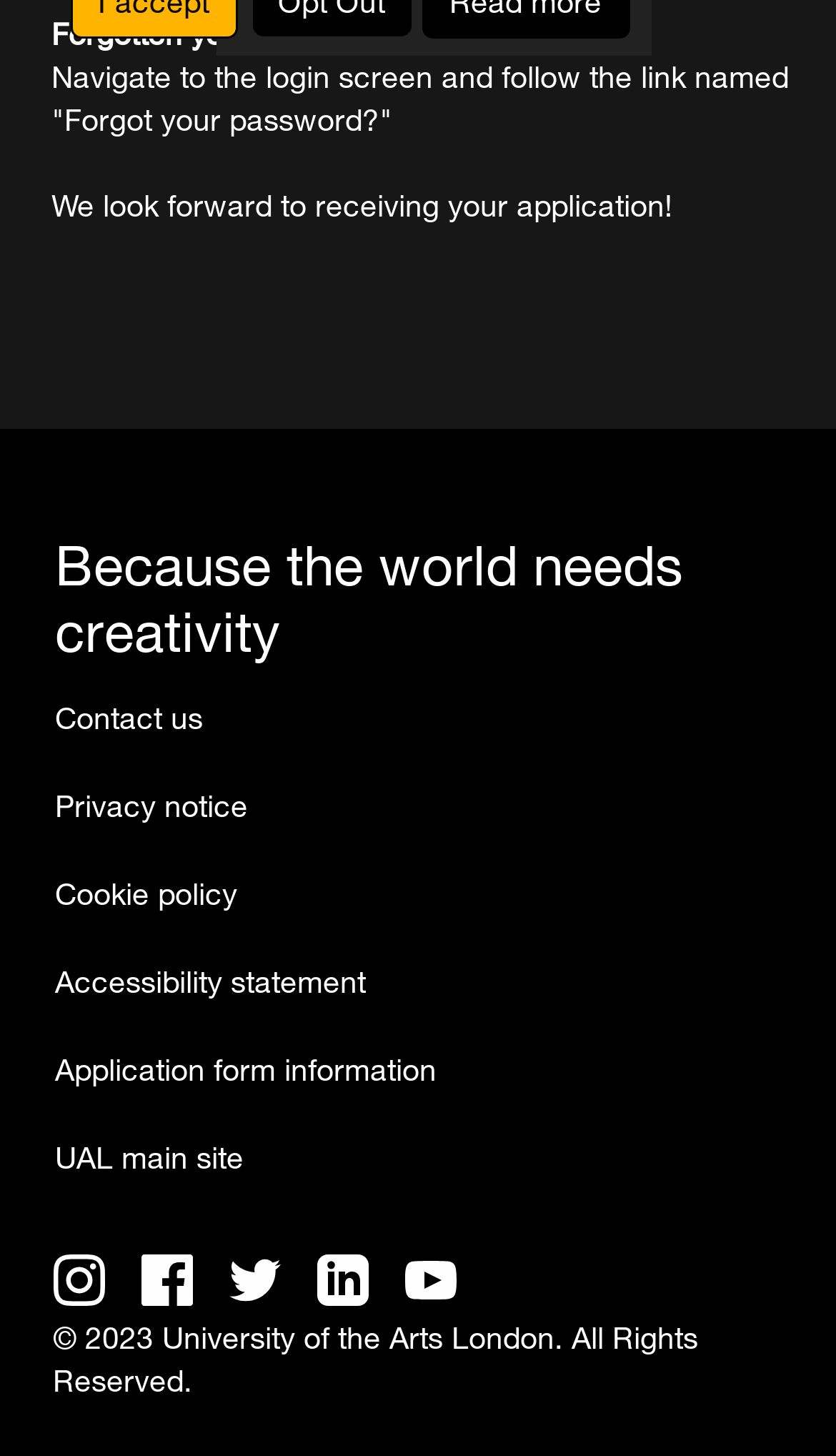Please specify the bounding box coordinates for the clickable region that will help you carry out the instruction: "Follow 'instagram'".

[0.063, 0.876, 0.15, 0.901]